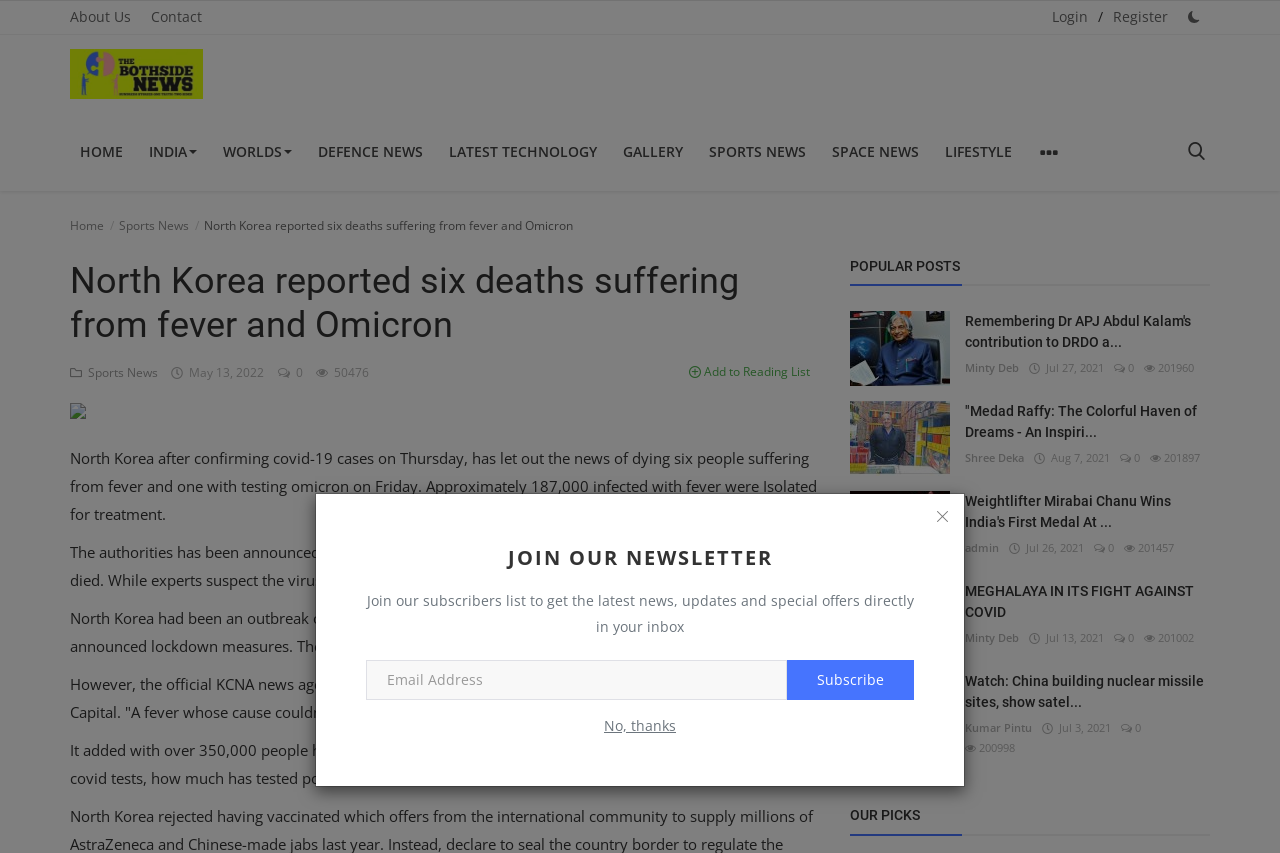Answer this question in one word or a short phrase: What is the purpose of the 'Subscribe' button?

To join the newsletter